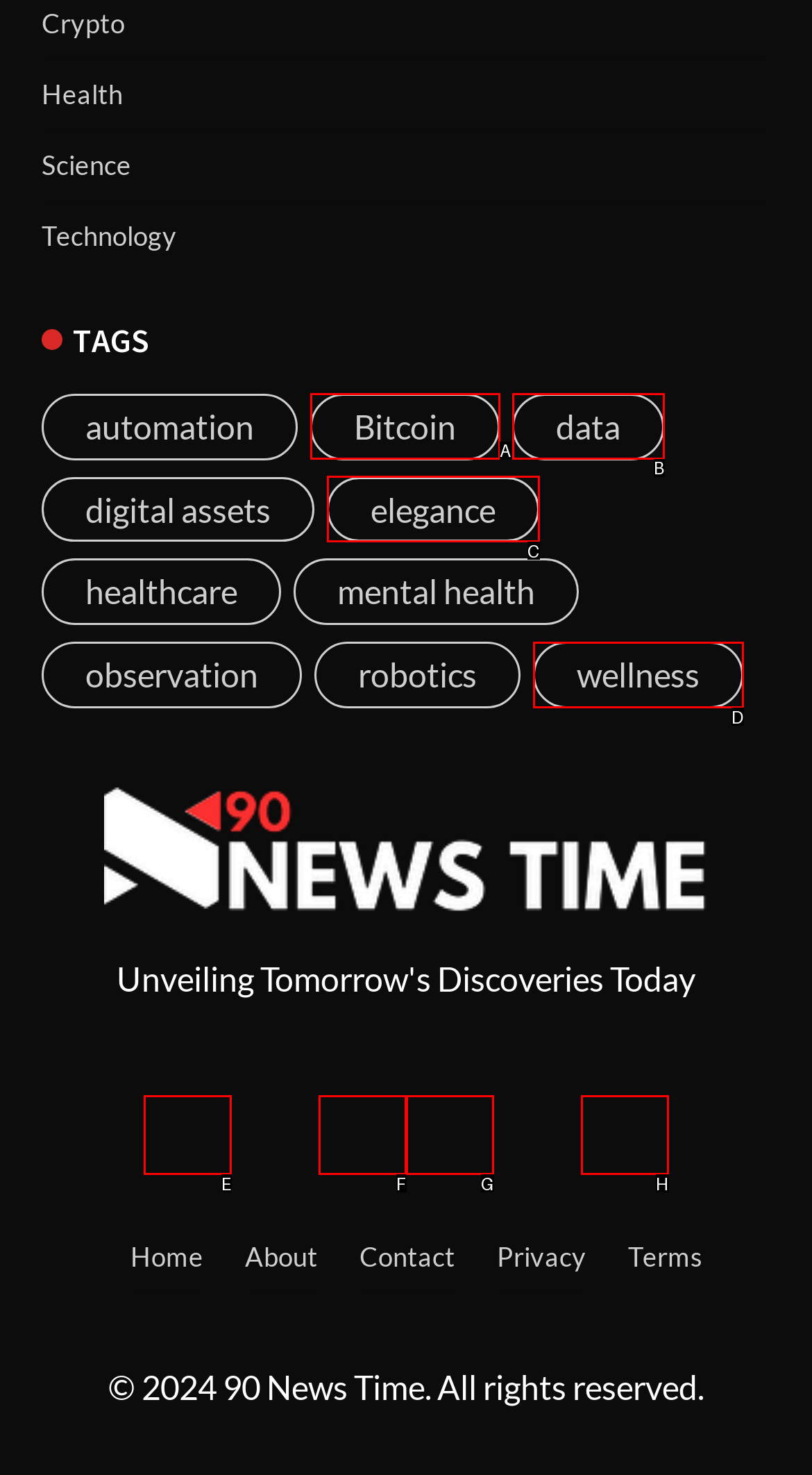From the options presented, which lettered element matches this description: Bitcoin
Reply solely with the letter of the matching option.

A